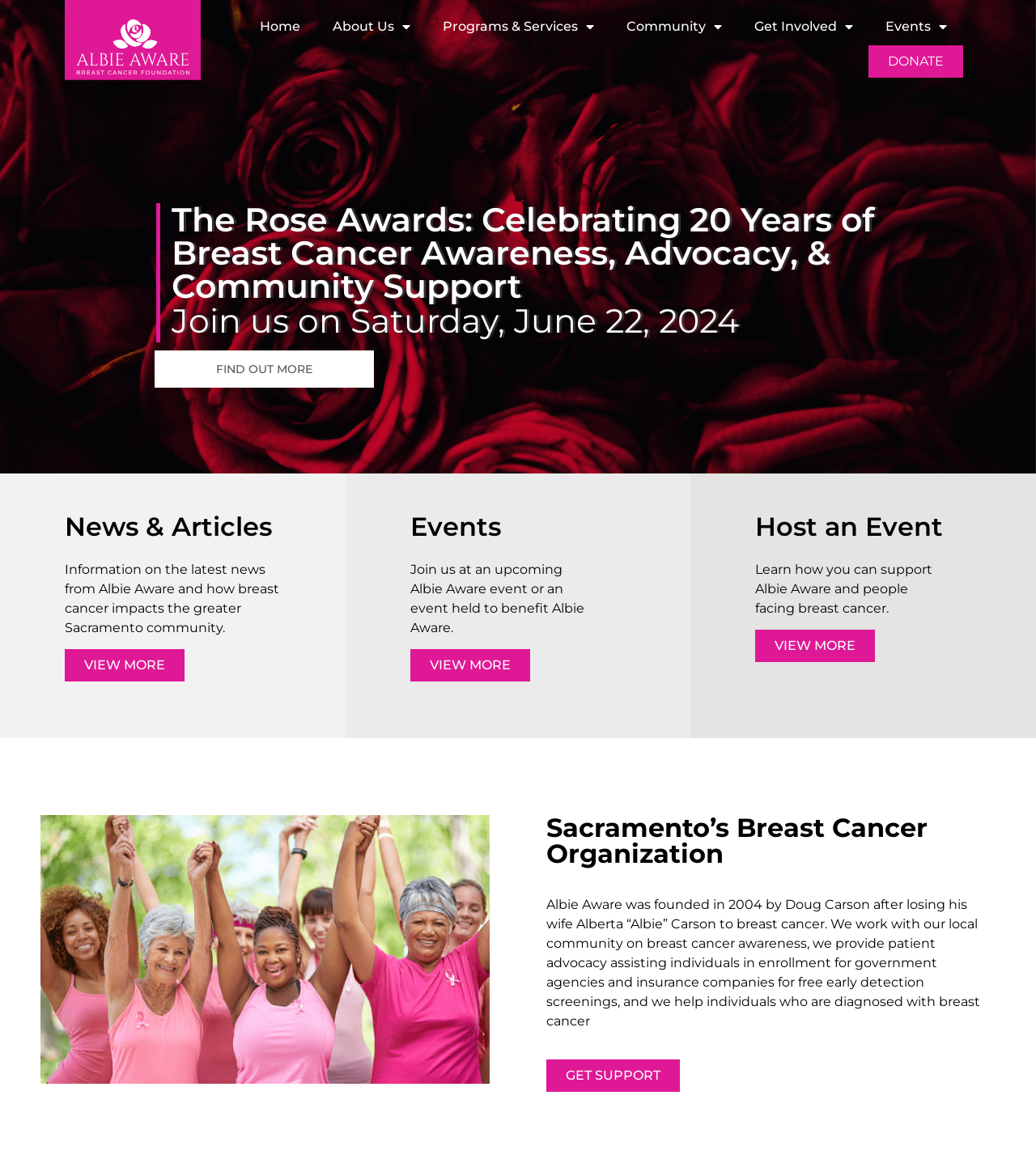Please find the bounding box coordinates in the format (top-left x, top-left y, bottom-right x, bottom-right y) for the given element description. Ensure the coordinates are floating point numbers between 0 and 1. Description: DONATE

[0.838, 0.039, 0.93, 0.067]